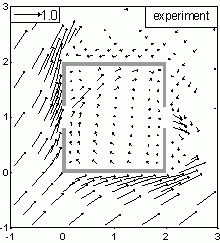Please answer the following question using a single word or phrase: 
What is the velocity magnitude of the reference arrow?

1.0